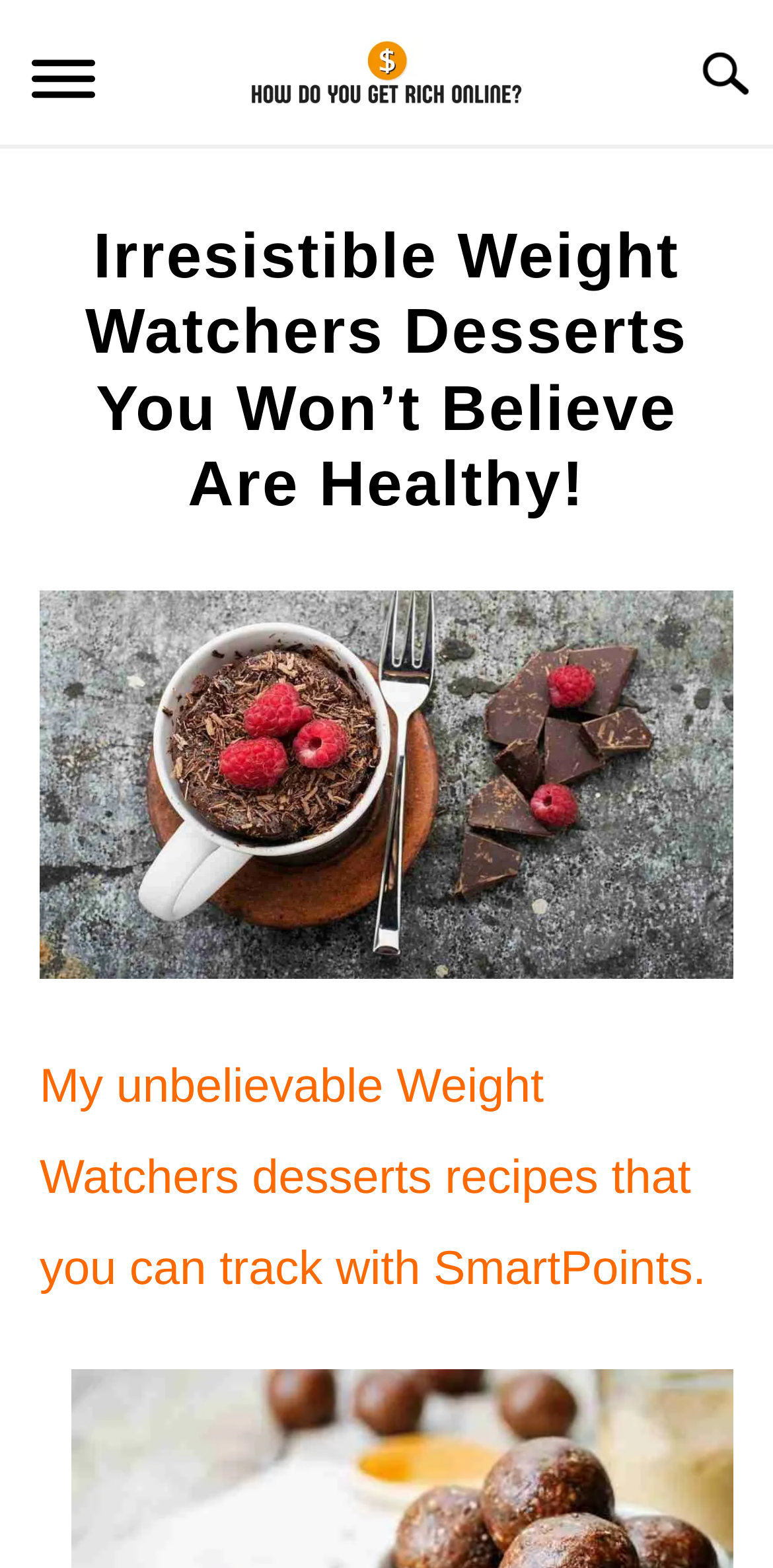Please determine the bounding box coordinates of the element to click in order to execute the following instruction: "Read the article by Liz Holmes". The coordinates should be four float numbers between 0 and 1, specified as [left, top, right, bottom].

[0.049, 0.4, 0.186, 0.447]